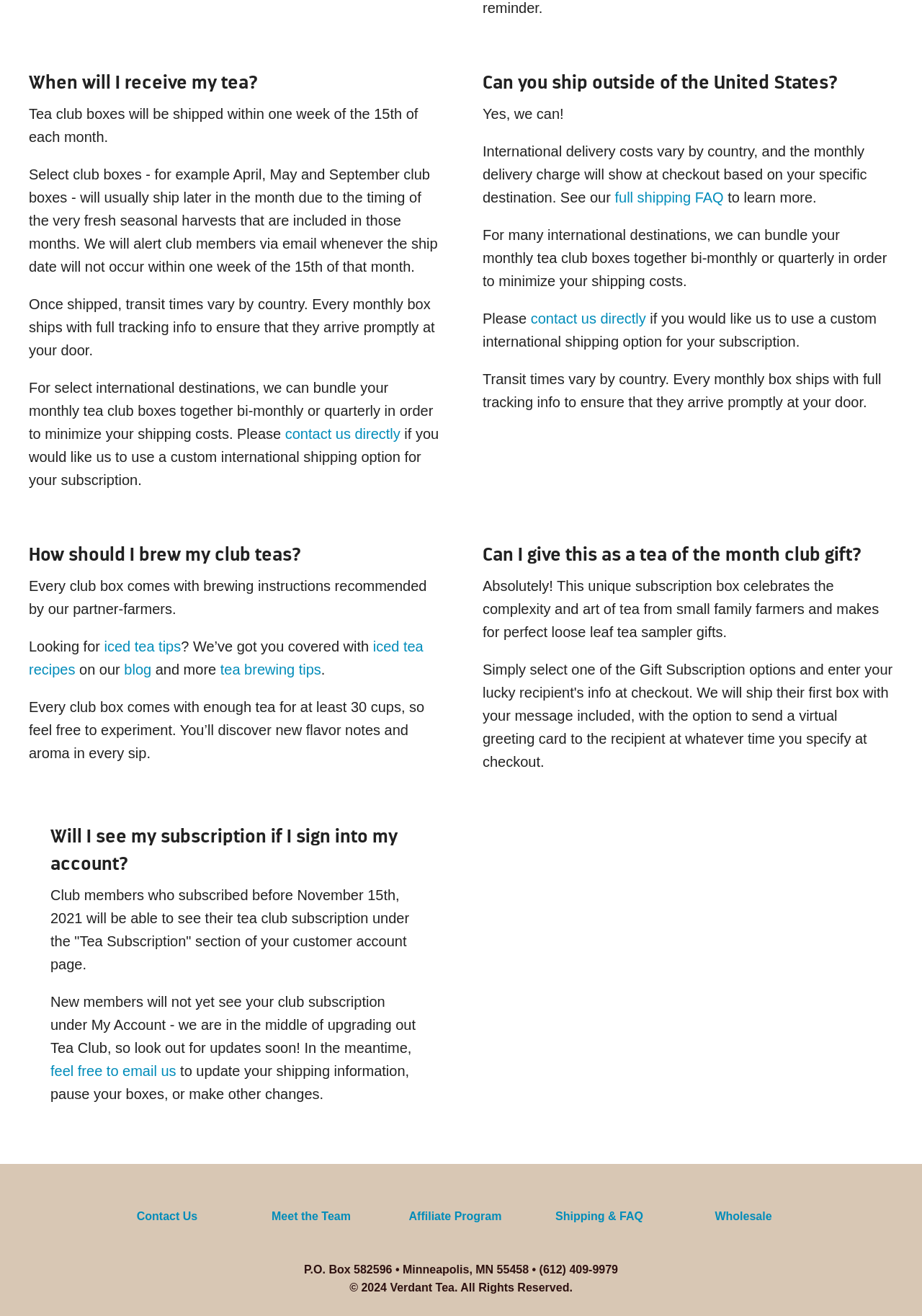Please specify the bounding box coordinates of the element that should be clicked to execute the given instruction: 'learn more about full shipping FAQ'. Ensure the coordinates are four float numbers between 0 and 1, expressed as [left, top, right, bottom].

[0.667, 0.144, 0.785, 0.156]